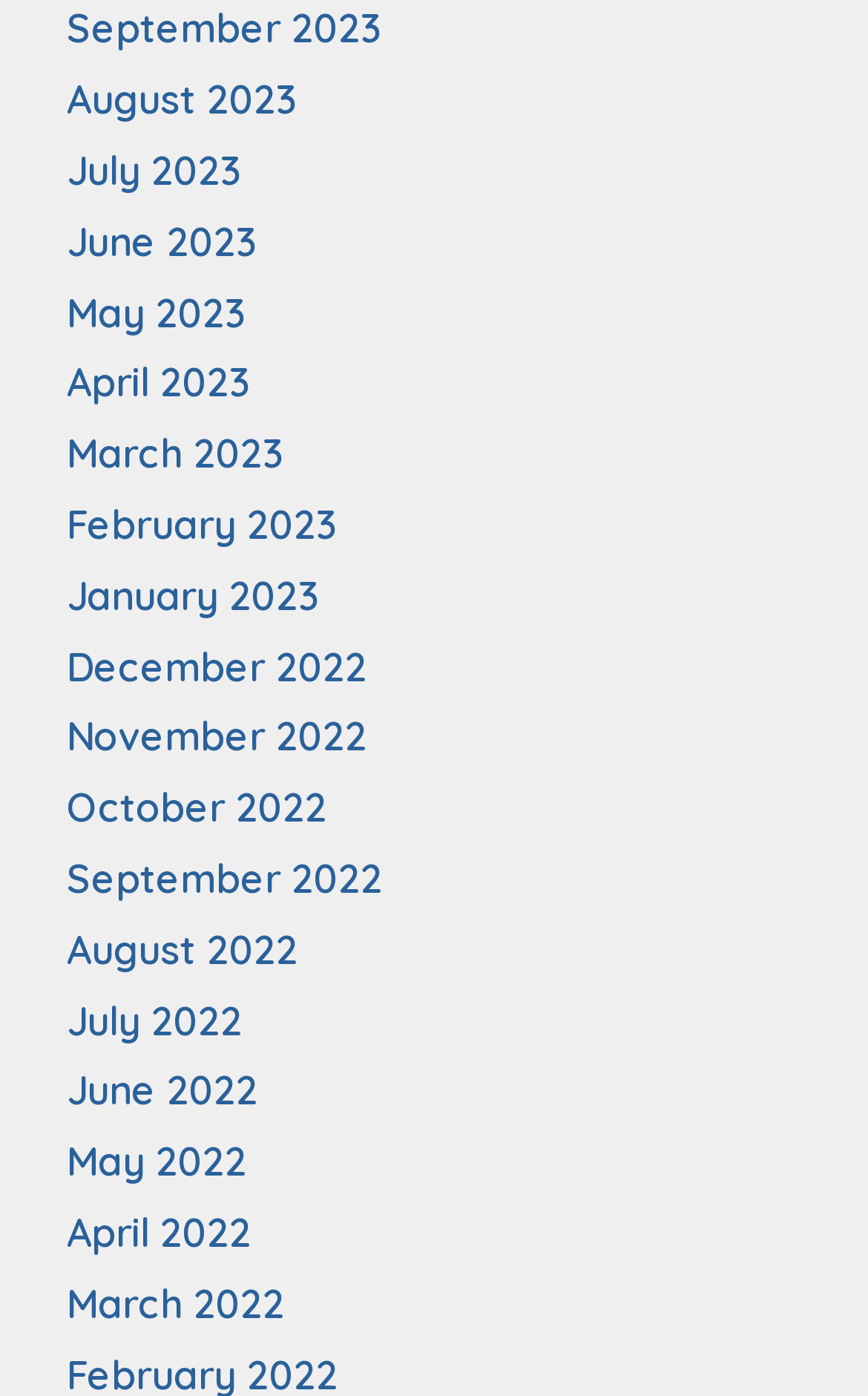Please identify the bounding box coordinates of the element that needs to be clicked to perform the following instruction: "go to August 2022".

[0.077, 0.661, 0.344, 0.697]